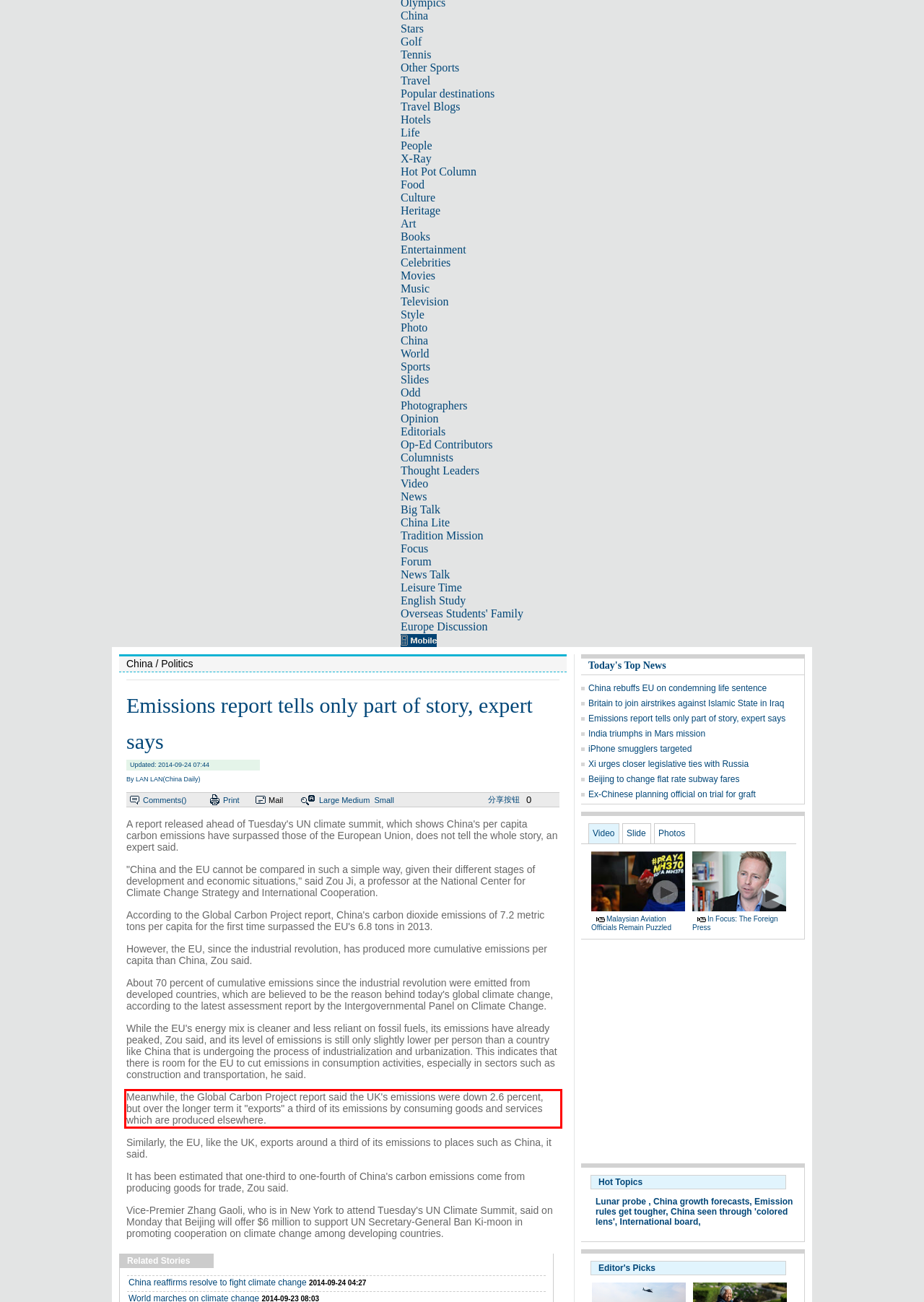Within the screenshot of the webpage, there is a red rectangle. Please recognize and generate the text content inside this red bounding box.

Meanwhile, the Global Carbon Project report said the UK's emissions were down 2.6 percent, but over the longer term it "exports" a third of its emissions by consuming goods and services which are produced elsewhere.